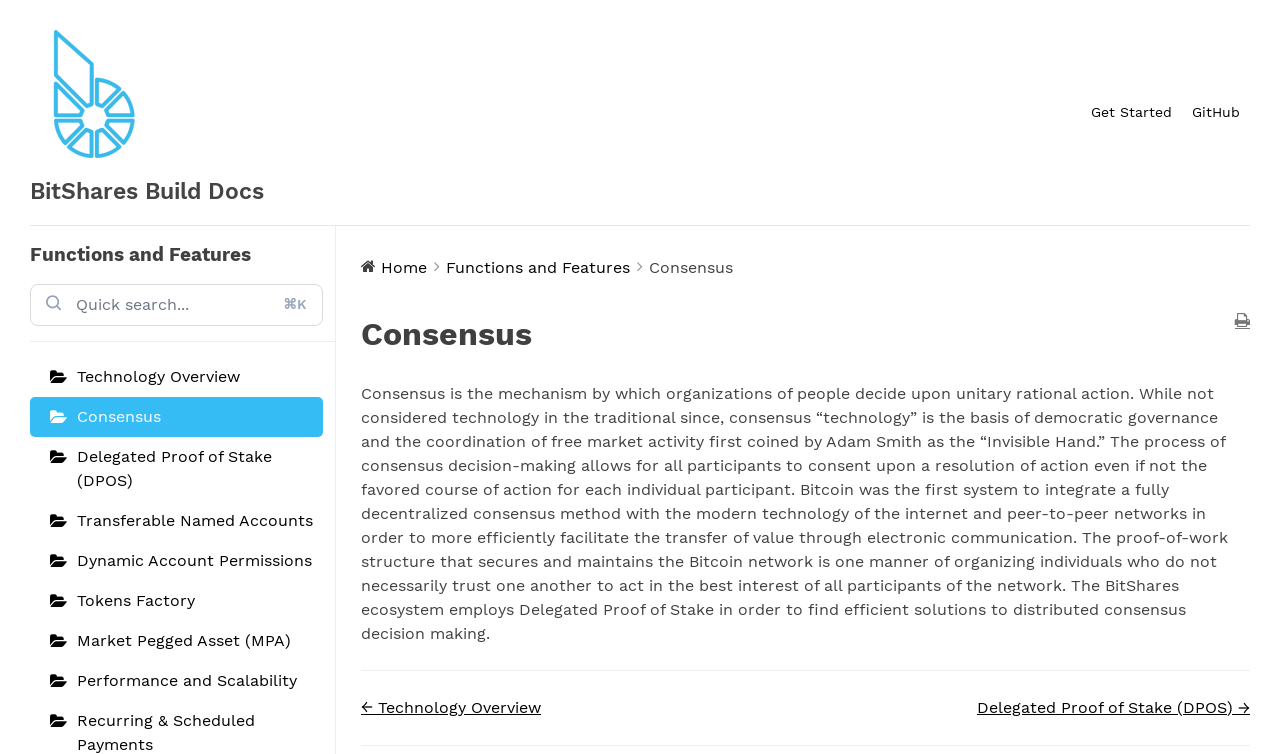Provide a brief response to the question using a single word or phrase: 
What is the mechanism used by BitShares ecosystem?

Delegated Proof of Stake